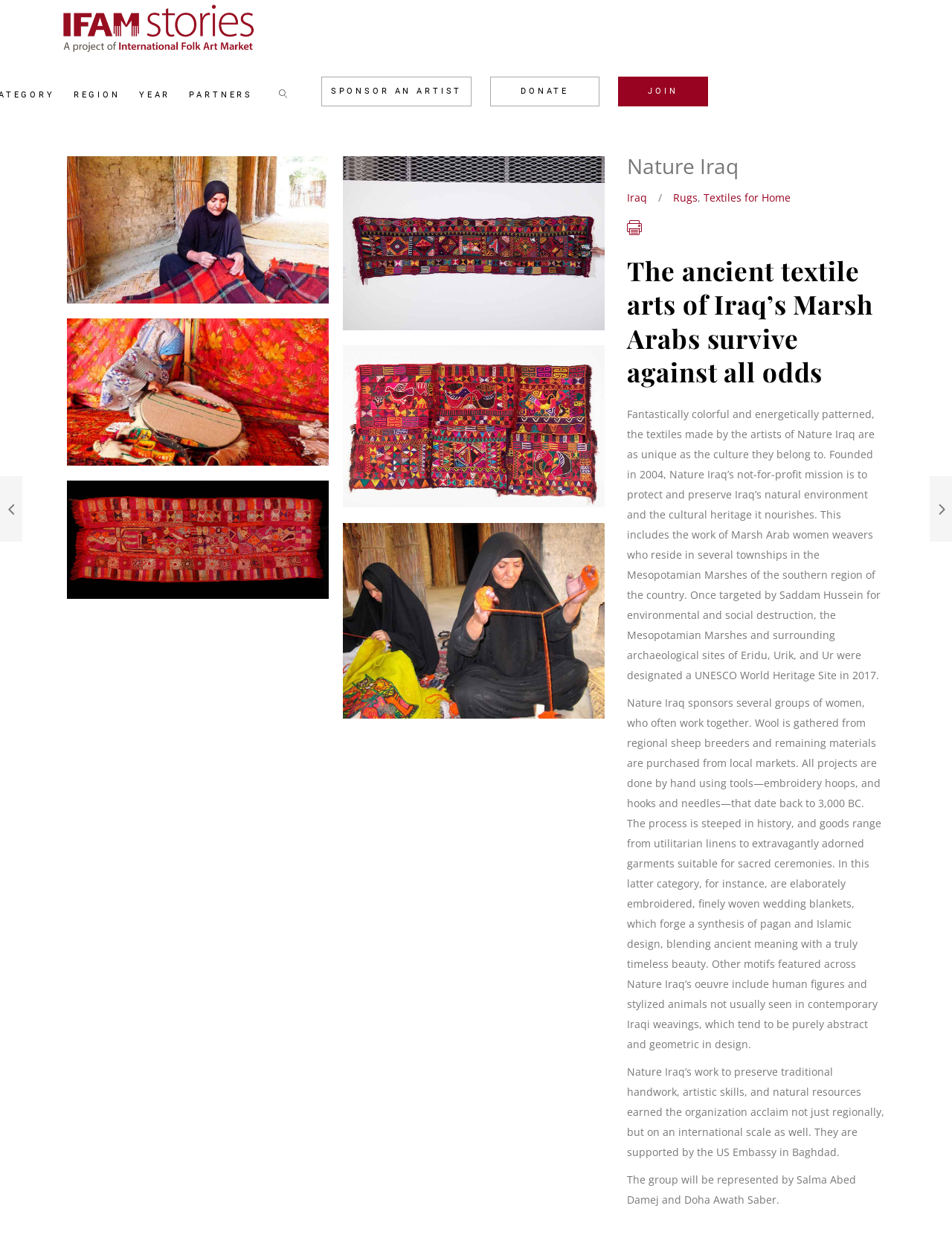Specify the bounding box coordinates of the element's region that should be clicked to achieve the following instruction: "Click the 'Rugs' link". The bounding box coordinates consist of four float numbers between 0 and 1, in the format [left, top, right, bottom].

[0.707, 0.151, 0.733, 0.163]